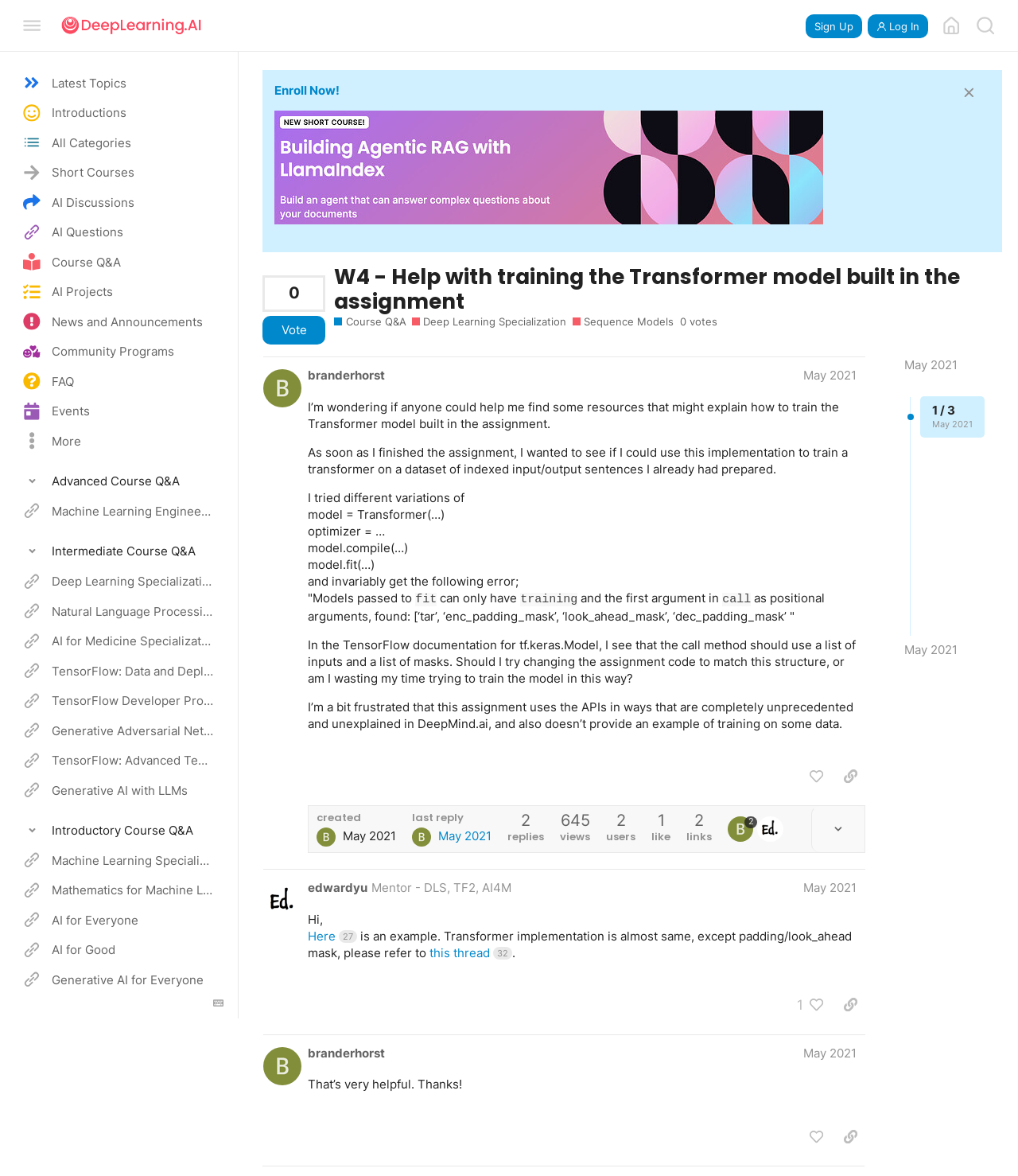Construct a thorough caption encompassing all aspects of the webpage.

This webpage is a forum discussion page from DeepLearning.AI, specifically from the Deep Learning Specialization course. At the top, there is a header section with a button to expand or collapse the sidebar, a link to DeepLearning.AI, and buttons to sign up or log in. 

Below the header, there is a search bar and a link to the Deep Learning Forum home page. On the left side, there is a sidebar with multiple sections, including links to various topics such as Latest Topics, Introductions, All Categories, Short Courses, AI Discussions, AI Questions, Course Q&A, AI Projects, News and Announcements, Community Programs, FAQ, and Events. Each of these links has an accompanying image. 

The sidebar also has buttons to expand or collapse sections, including Advanced Course Q&A, Intermediate Course Q&A, and Introductory Course Q&A. These sections contain links to specific courses, such as Machine Learning Engineering for Production (MLOps) Specialization, Deep Learning Specialization, Natural Language Processing Specialization, and others. 

At the bottom of the sidebar, there are links to tags, including ai-discussions, short-course, the-batch, and All tags, each with an accompanying image. The webpage also has a button to expand or collapse the tags section.